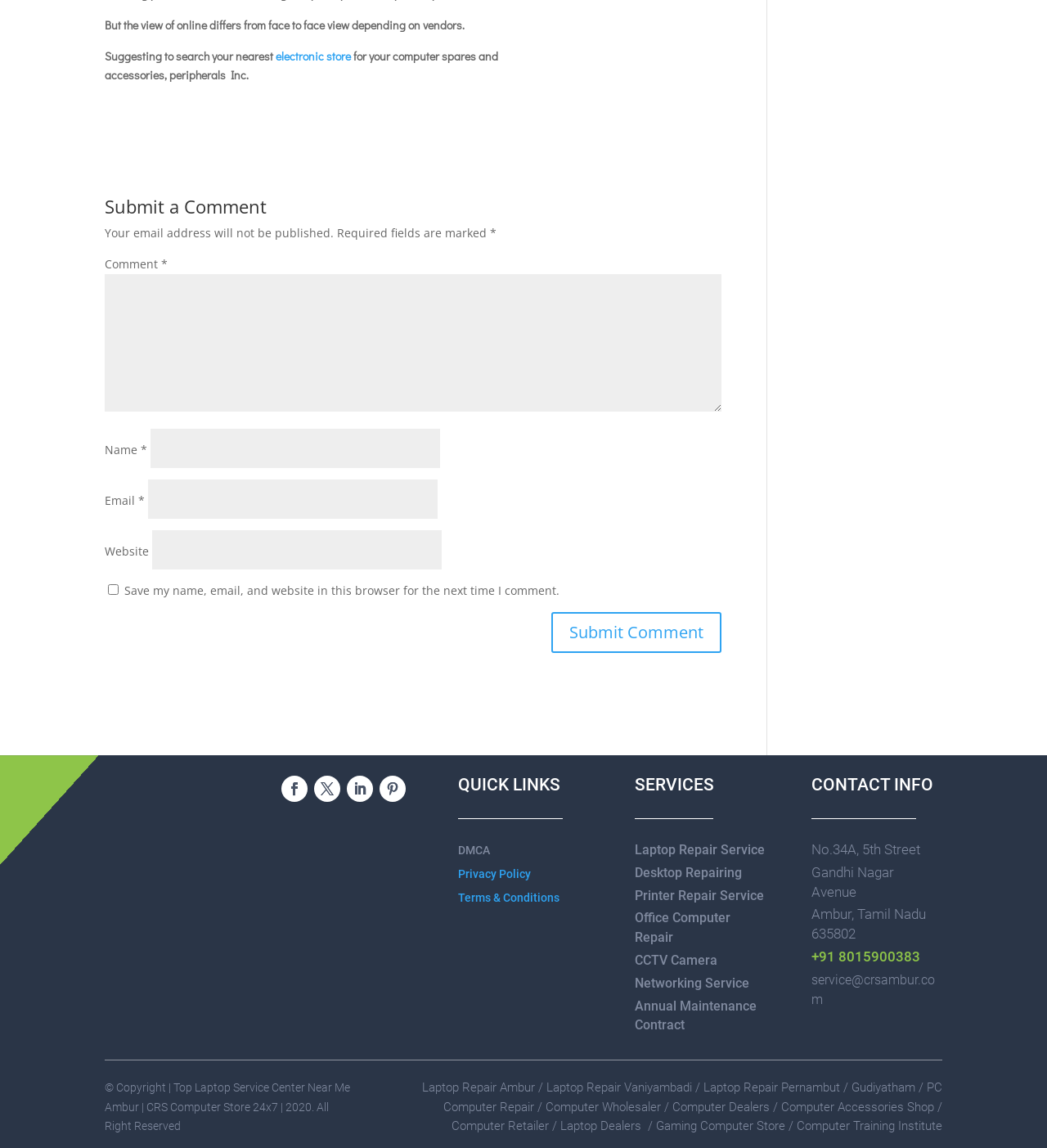What is the contact information of CRS Computer Store?
Please use the image to provide a one-word or short phrase answer.

Address, phone number, email